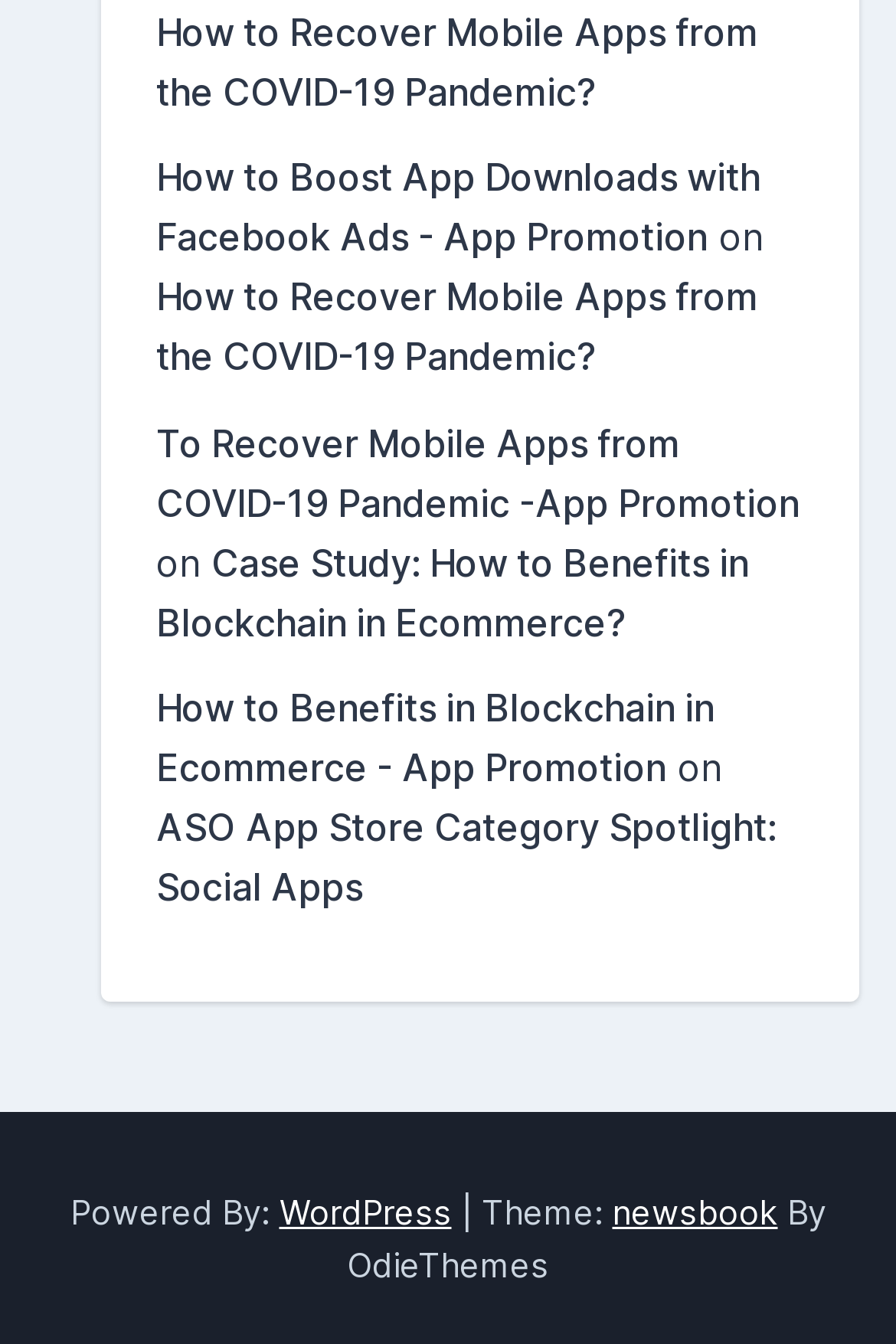Identify the bounding box coordinates of the part that should be clicked to carry out this instruction: "Explore the benefits of blockchain in ecommerce".

[0.174, 0.401, 0.836, 0.48]